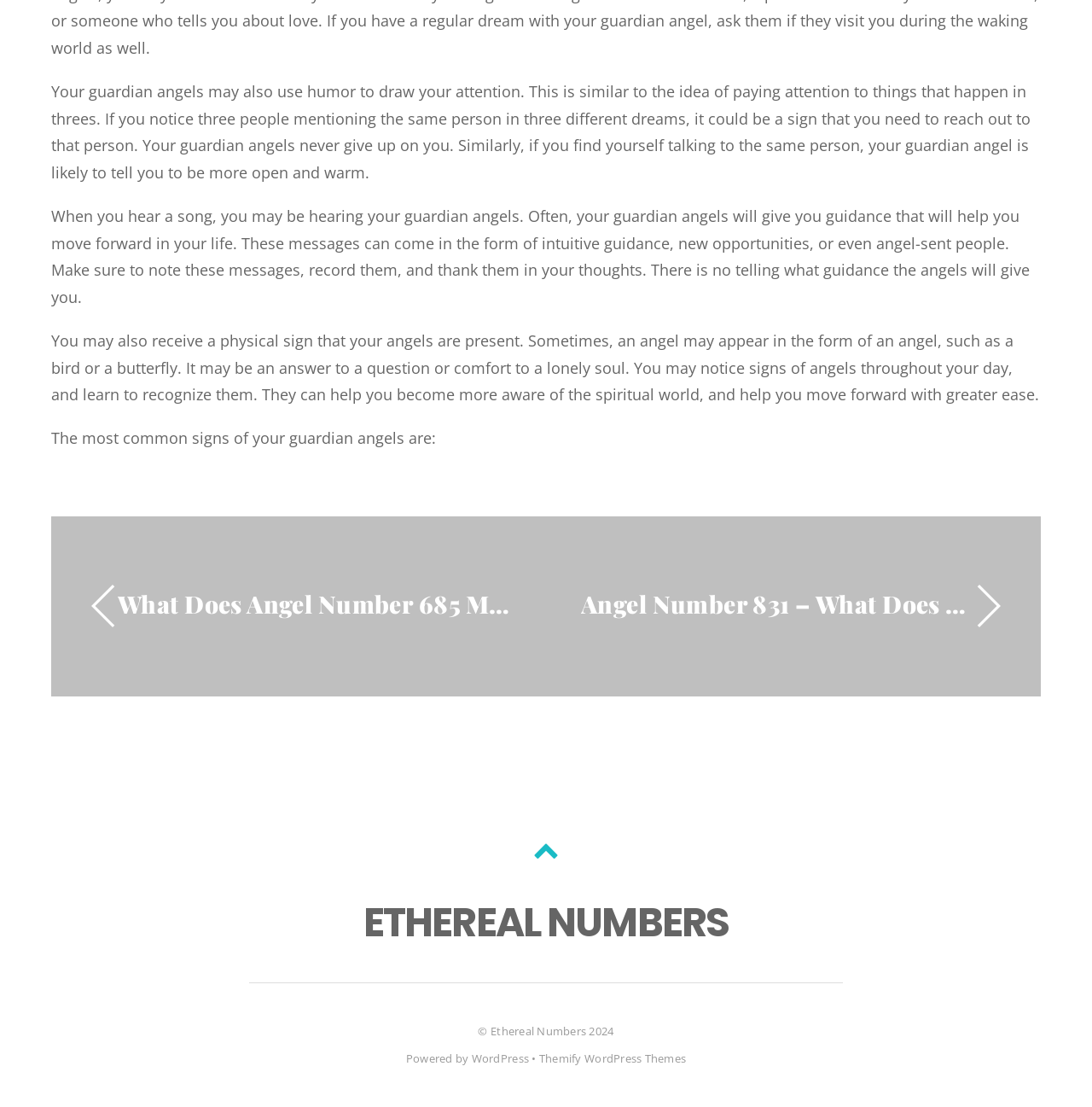Based on the element description "Ethereal Numbers", predict the bounding box coordinates of the UI element.

[0.449, 0.925, 0.537, 0.938]